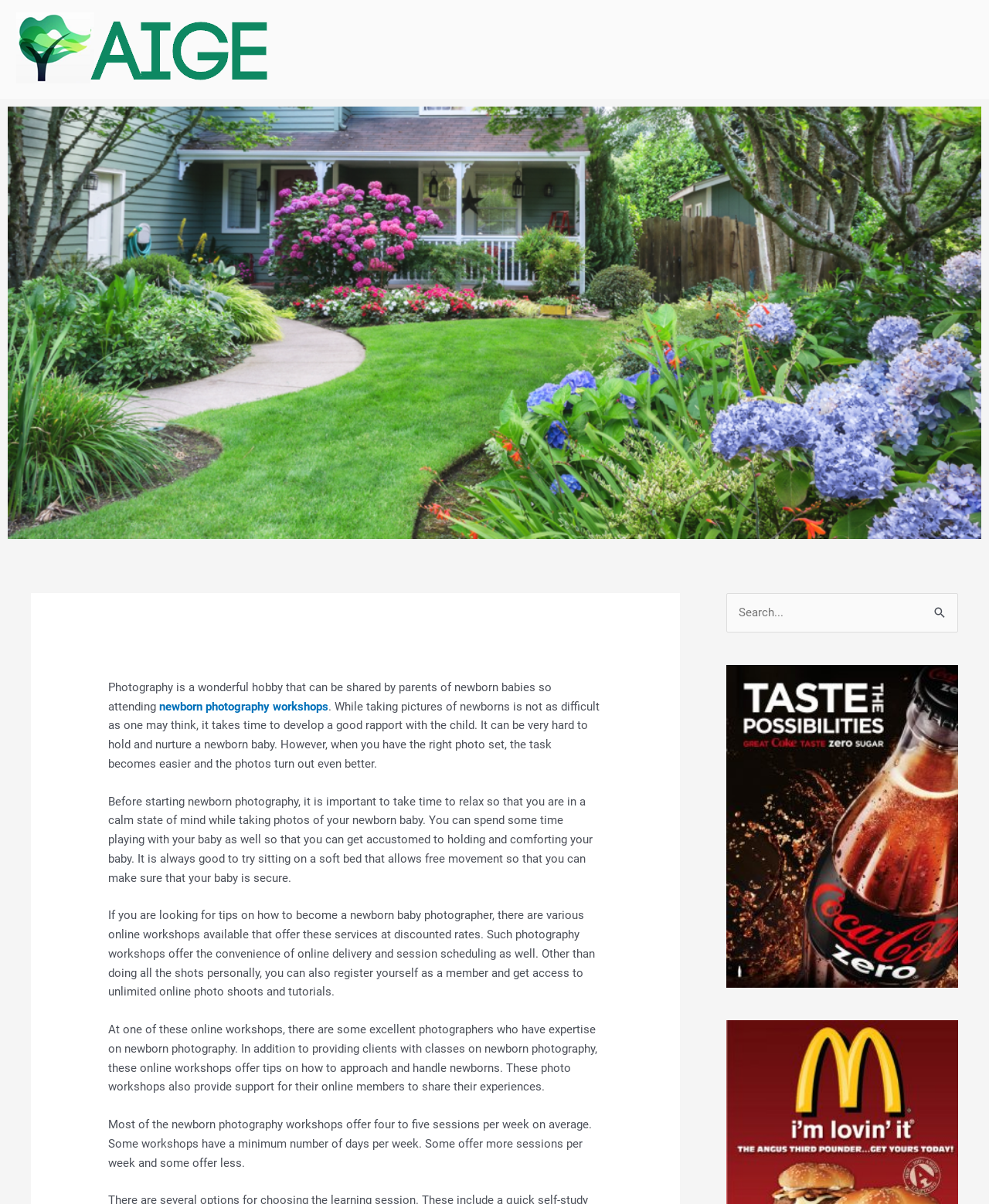Create a full and detailed caption for the entire webpage.

The webpage is about newborn photography workshops, specifically focusing on learning and improving photography skills for capturing newborn babies. 

At the top of the page, there is a brief introduction to newborn photography, explaining that it can be a wonderful hobby for parents and that attending workshops can help develop skills. 

Below the introduction, there are several paragraphs of text that provide tips and advice on how to take good photos of newborns, such as relaxing and getting accustomed to holding and comforting the baby, and using online workshops to learn from experienced photographers. 

On the right side of the page, there is a search box with a label "Search for:" and a "Search" button, allowing users to search for specific topics or keywords related to newborn photography. 

The overall content of the page is informative and educational, providing guidance and resources for those interested in newborn photography.